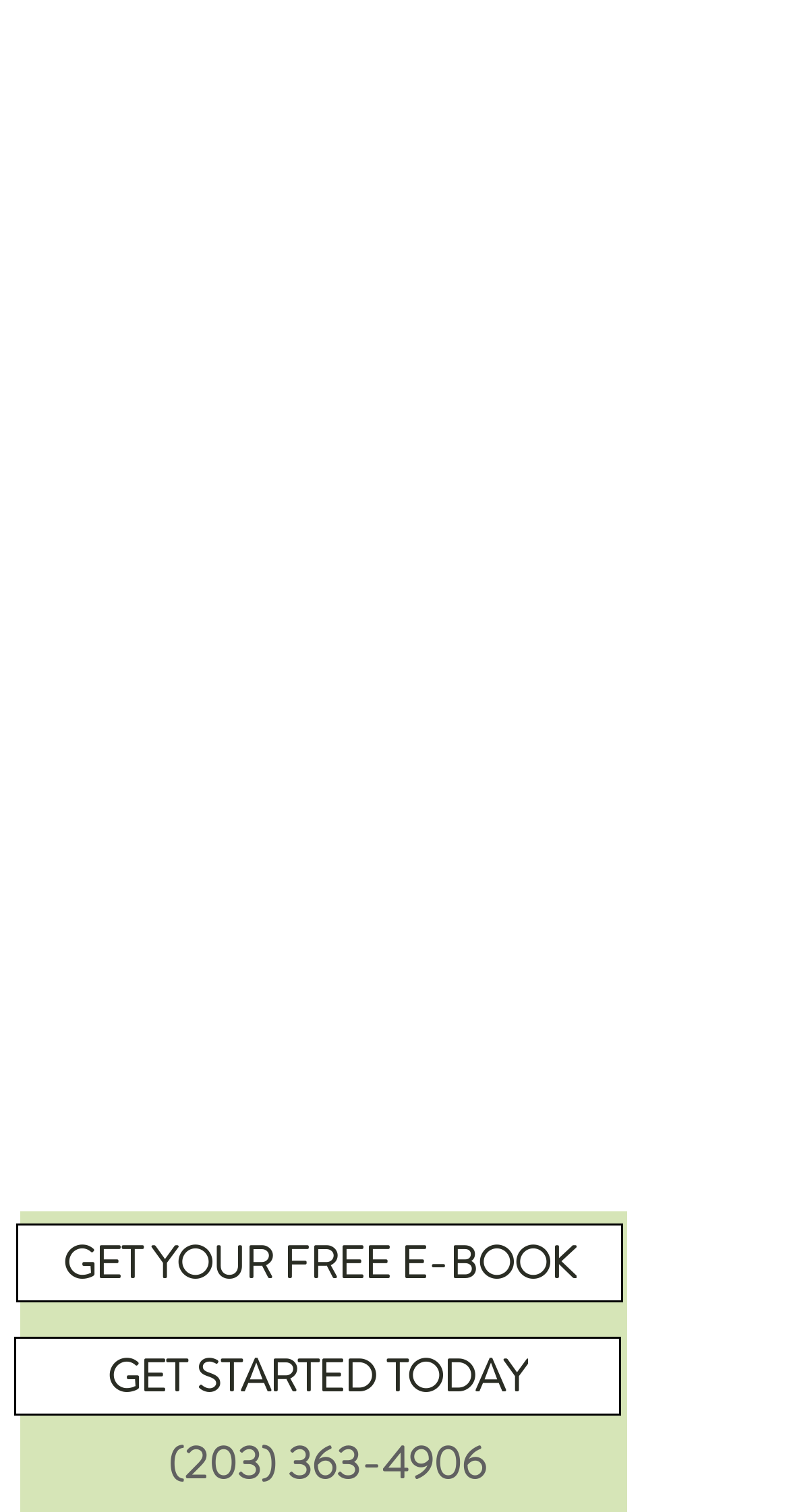From the given element description: "GET STARTED TODAY", find the bounding box for the UI element. Provide the coordinates as four float numbers between 0 and 1, in the order [left, top, right, bottom].

[0.018, 0.884, 0.787, 0.936]